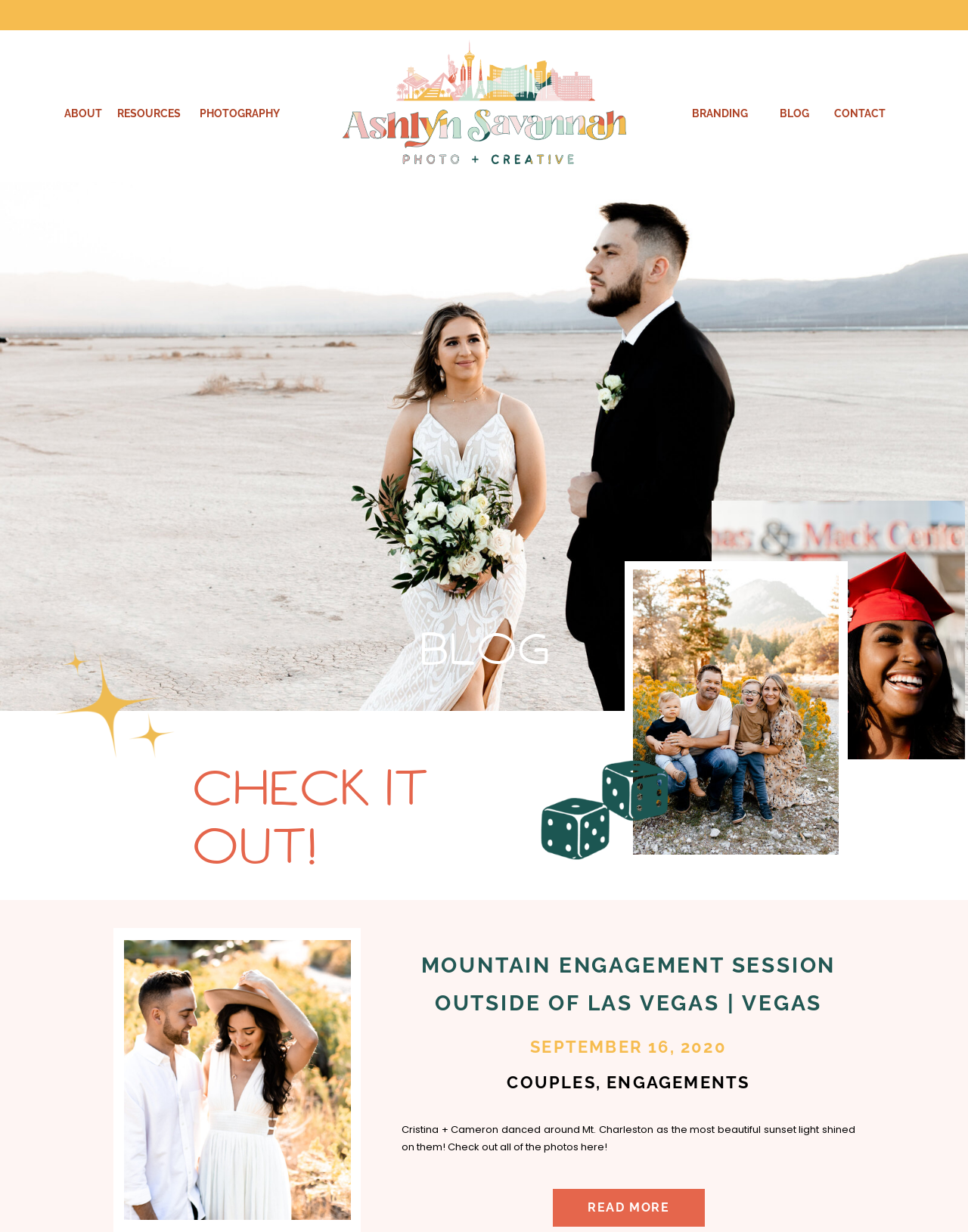Find the bounding box coordinates of the clickable area required to complete the following action: "go to resources page".

[0.121, 0.085, 0.184, 0.101]